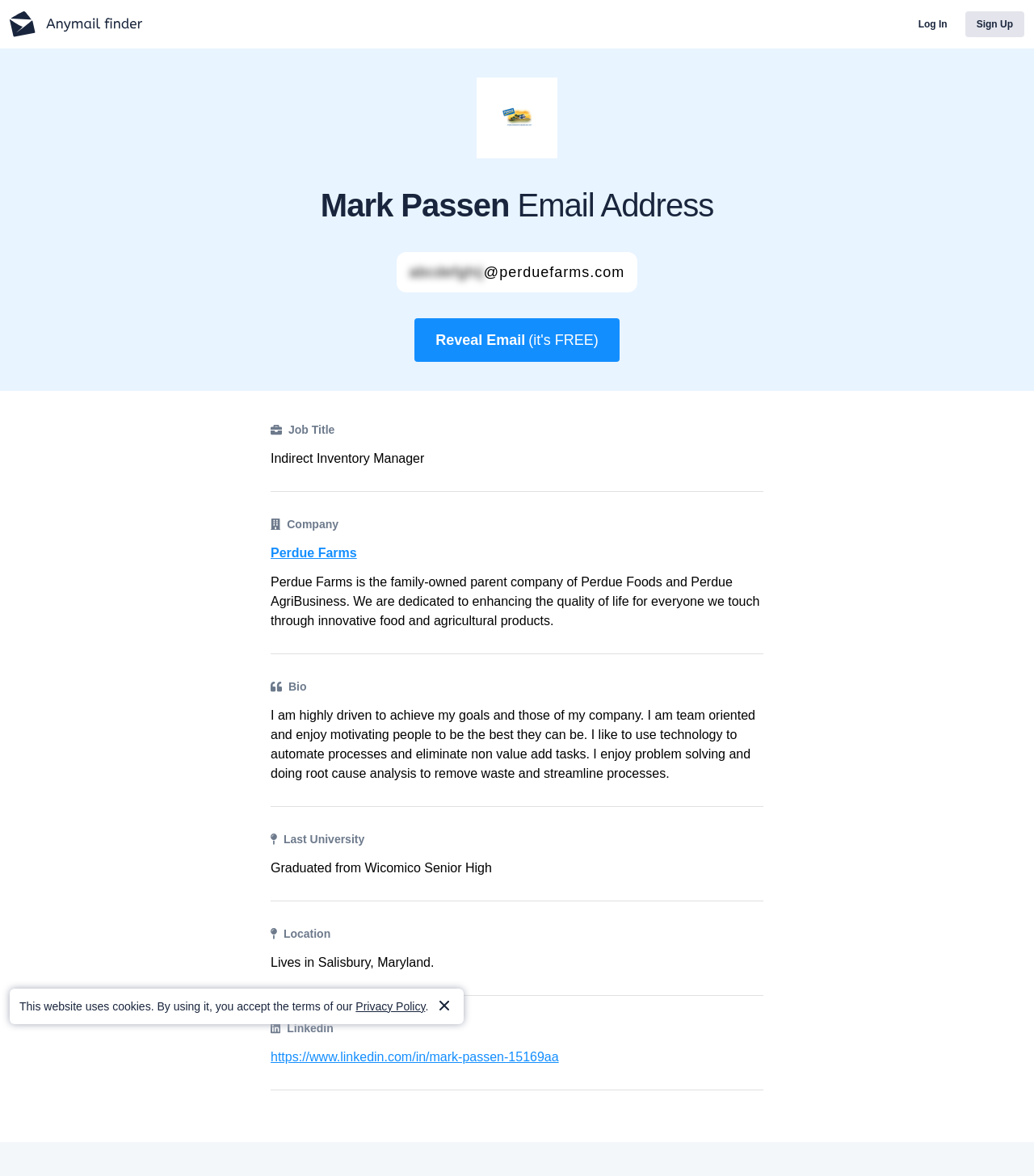Specify the bounding box coordinates for the region that must be clicked to perform the given instruction: "Click the Perdue Farms link".

[0.262, 0.462, 0.738, 0.479]